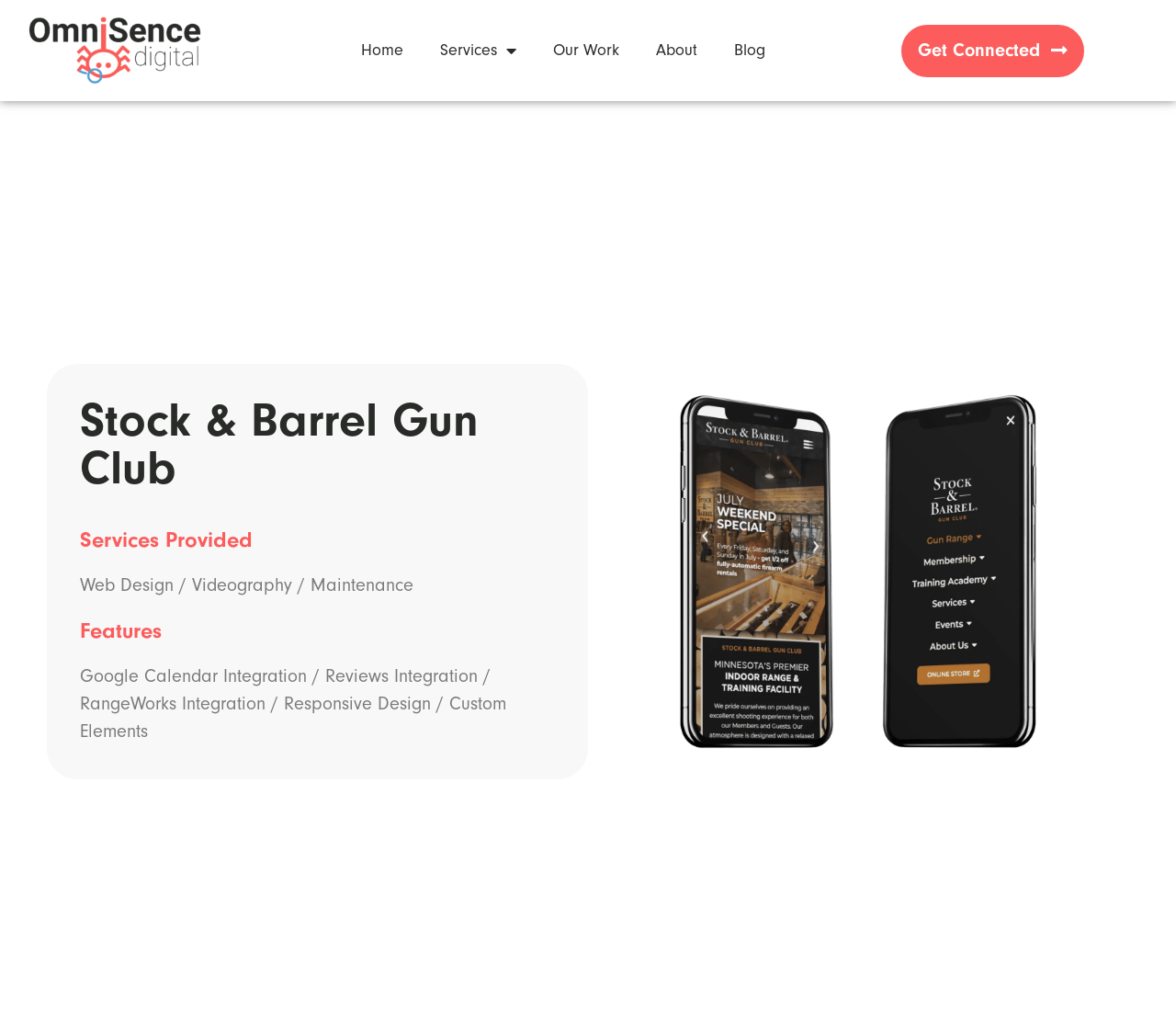Provide the bounding box coordinates of the area you need to click to execute the following instruction: "Support us".

None